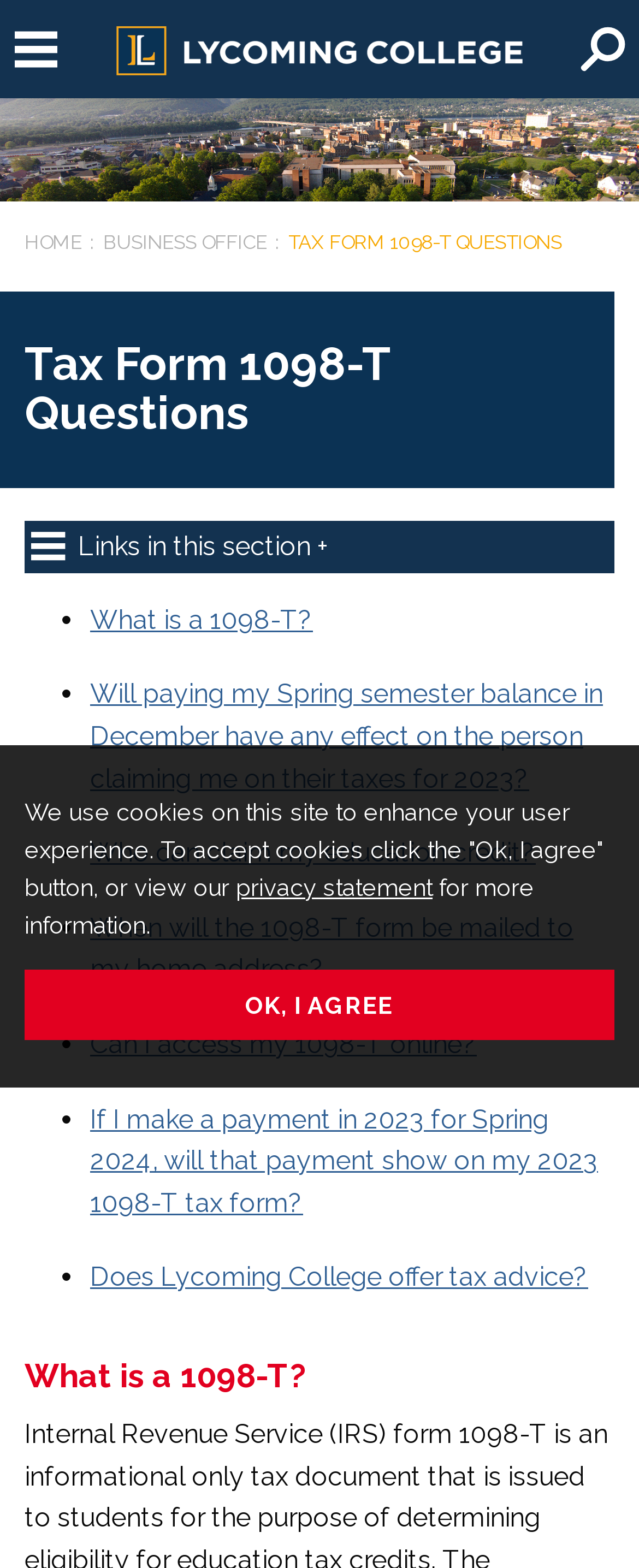Is tax advice provided by Lycoming College?
Offer a detailed and exhaustive answer to the question.

One of the FAQs on the webpage is 'Does Lycoming College offer tax advice?' and the answer is likely to be 'No', suggesting that Lycoming College does not provide tax advice to users.